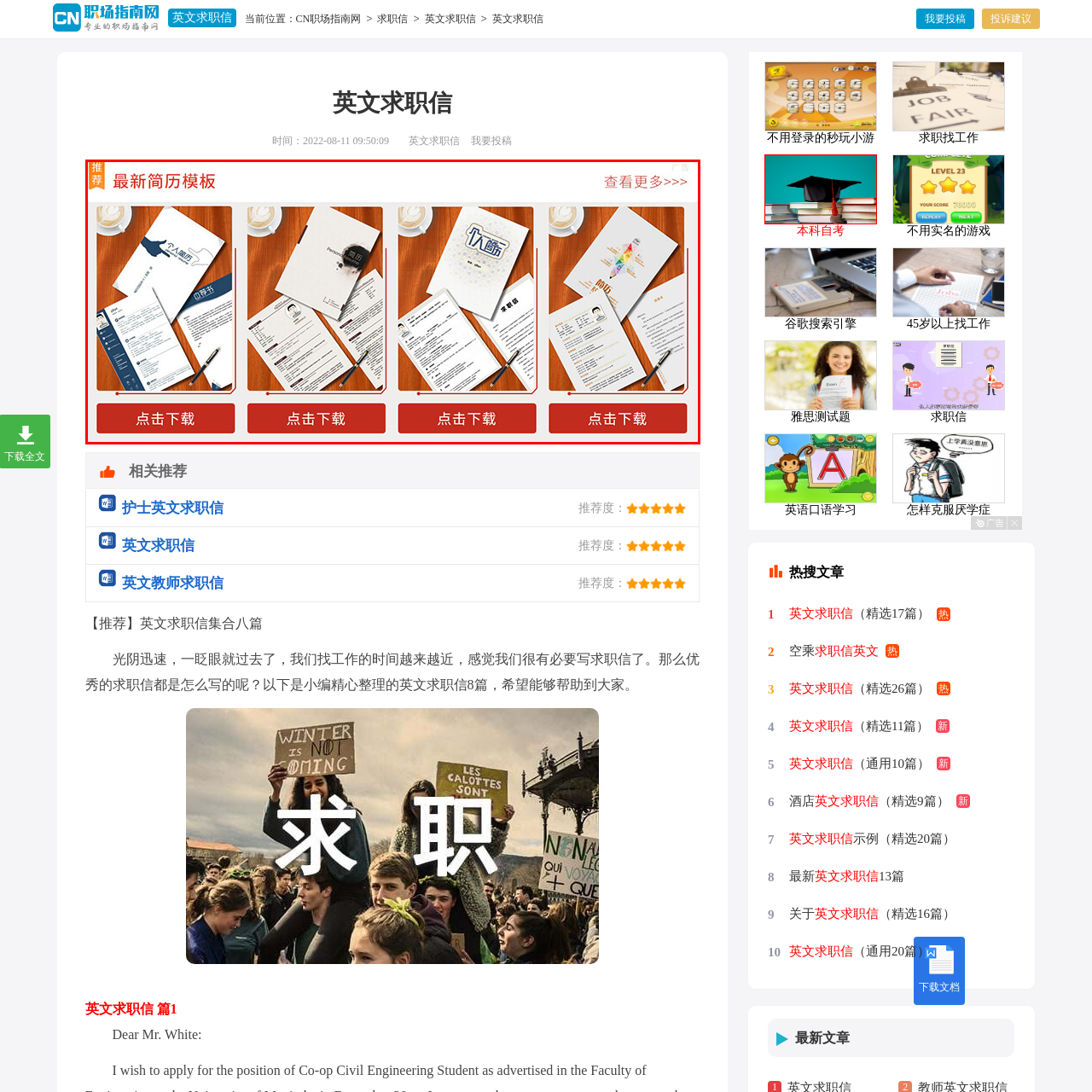Observe the image within the red-bordered area and respond to the following question in detail, making use of the visual information: What is the purpose of the cup of coffee in the image?

The cup of coffee is placed on the wooden table alongside the resume templates, suggesting a modern and professional setting, which is reinforced by the overall aesthetic of the image, conveying a sense of modernity and relevance to job applications.